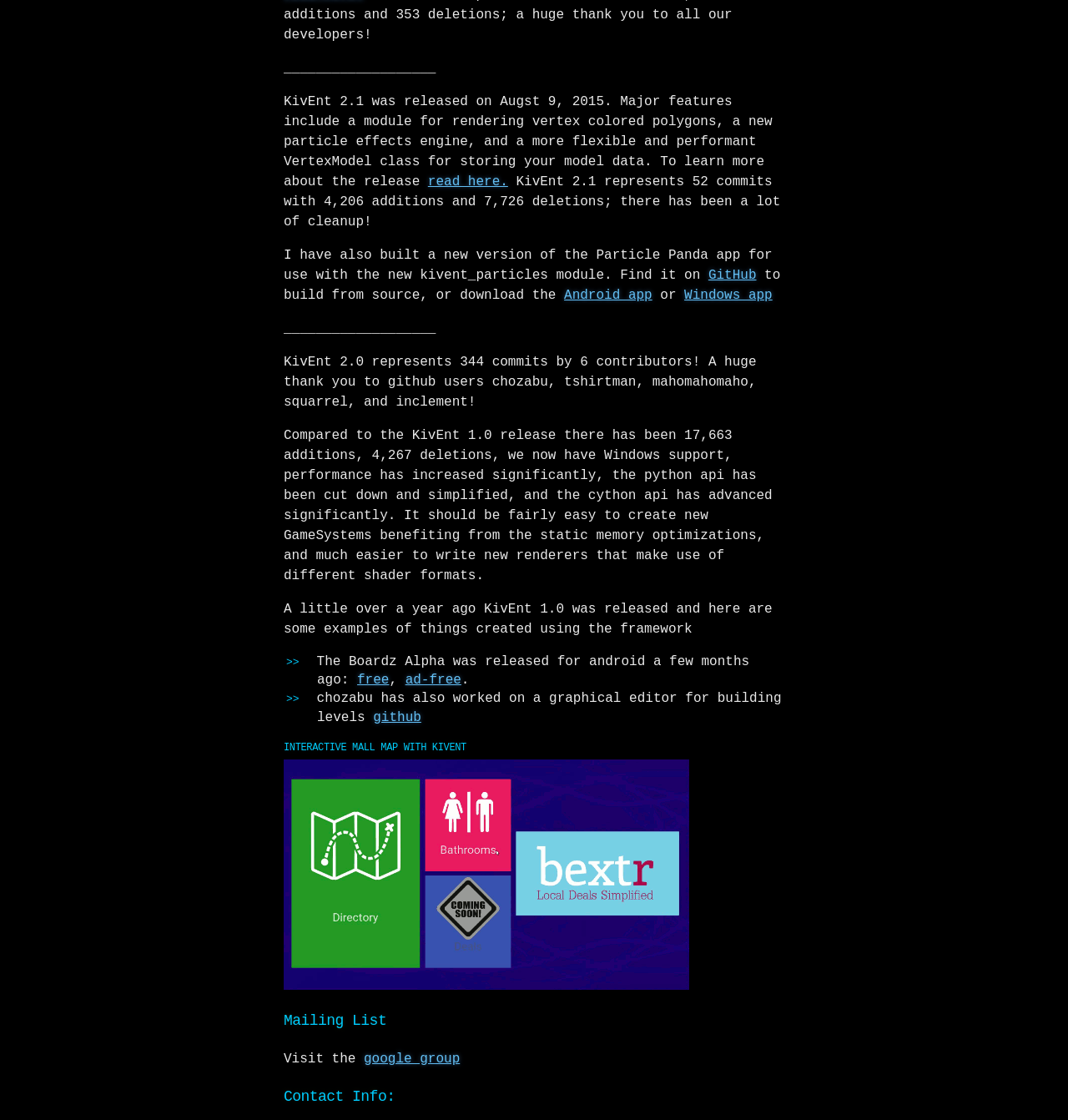Please provide a comprehensive response to the question based on the details in the image: How many commits are represented in KivEnt 2.0?

The number of commits in KivEnt 2.0 can be found in the third paragraph of the webpage, which states 'KivEnt 2.0 represents 344 commits by 6 contributors!'